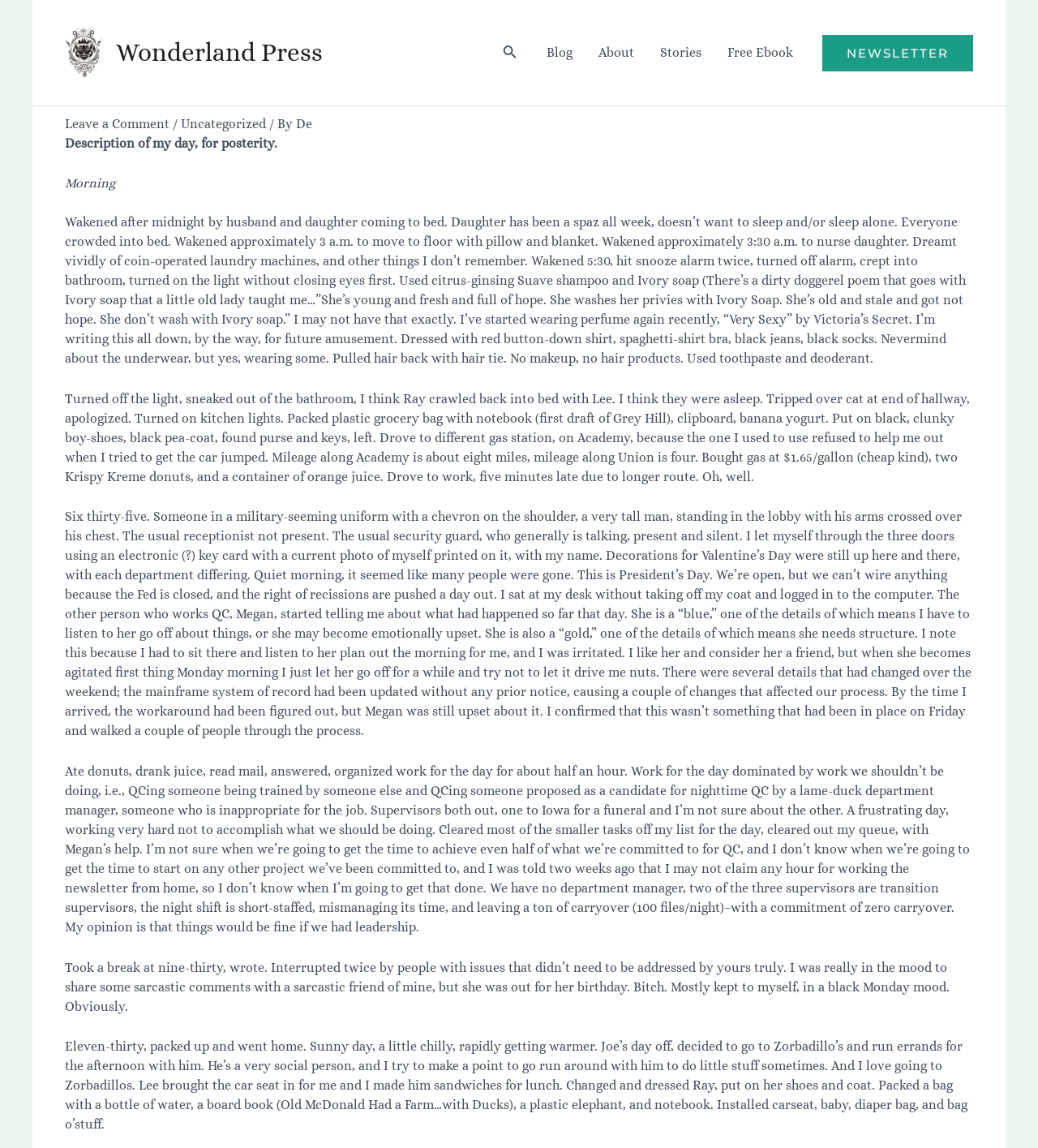Provide a short answer to the following question with just one word or phrase: What is the author's daughter's behavior?

Spaz